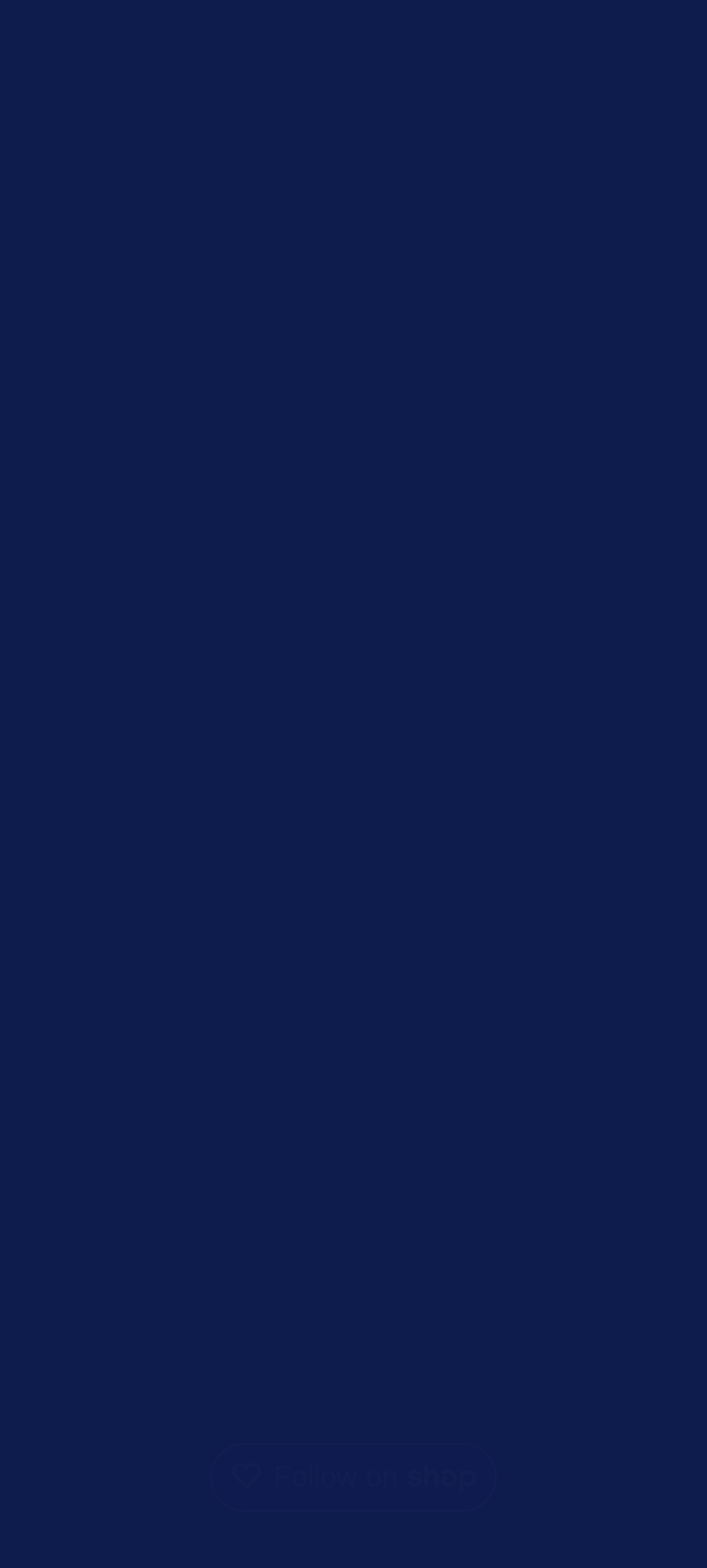How many social media platforms are linked?
Answer the question in a detailed and comprehensive manner.

At the bottom of the webpage, there are links to three social media platforms: Instagram, YouTube, and TikTok.